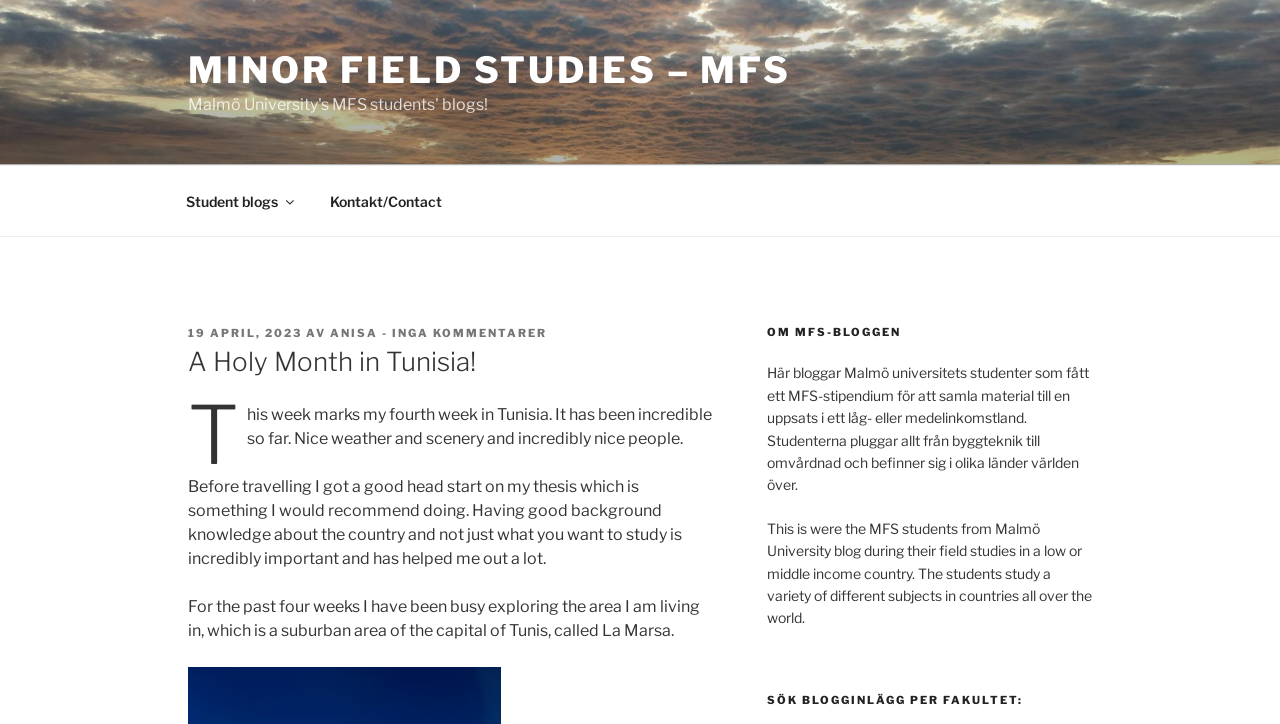Locate the bounding box coordinates of the UI element described by: "Student blogs". Provide the coordinates as four float numbers between 0 and 1, formatted as [left, top, right, bottom].

[0.131, 0.244, 0.241, 0.311]